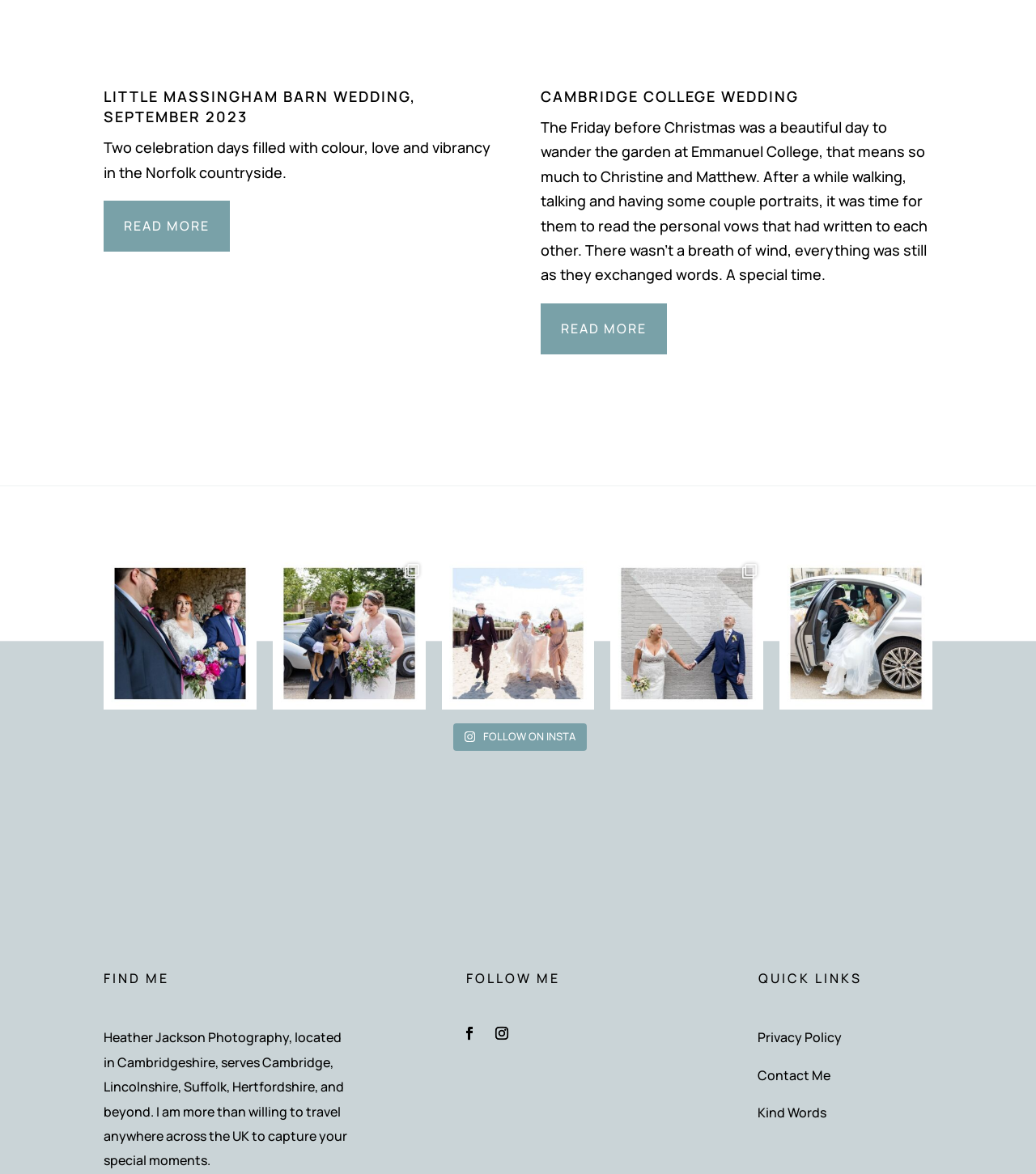Answer the following query concisely with a single word or phrase:
What is the photographer's name?

Heather Jackson